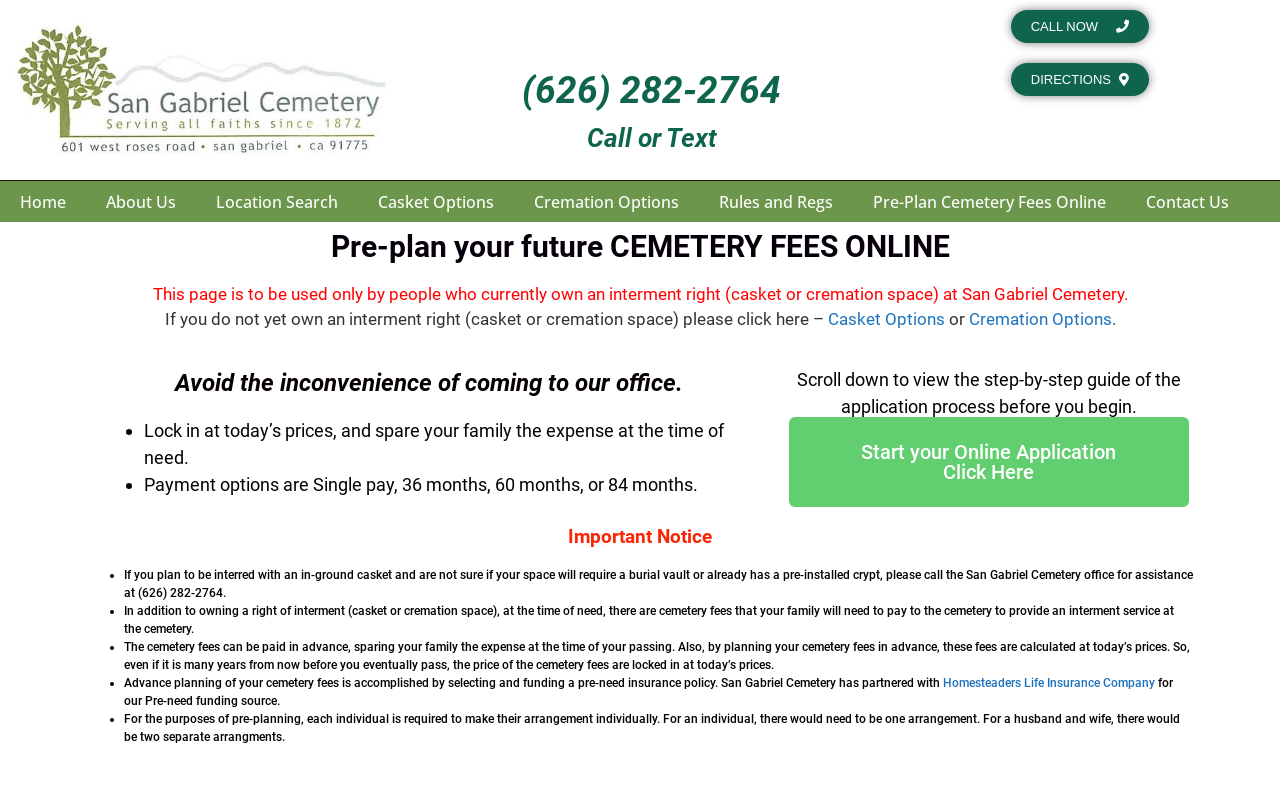Generate a thorough caption detailing the webpage content.

This webpage is about pre-planning cemetery fees online at San Gabriel Cemetery. At the top, there is a phone number, (626) 282-2764, and a "Call or Text" option, along with a "CALL NOW" button. Below this, there are several links to different sections of the website, including "Home", "About Us", "Location Search", and more.

The main content of the page is divided into sections. The first section has a heading "Pre-plan your future CEMETERY FEES ONLINE" and explains that this page is for people who already own an interment right at San Gabriel Cemetery. There is a note that if you don't own an interment right, you should click on "Casket Options" or "Cremation Options" instead.

The next section explains the benefits of pre-planning, including avoiding the inconvenience of coming to the office and locking in today's prices. There is a step-by-step guide to the application process below this.

The page then lists several important points to consider, including payment options and the need to plan individually for each person. There is also a note about cemetery fees and how they can be paid in advance to spare your family the expense at the time of need.

Throughout the page, there are several links to start the online application process, as well as a phone number to call for assistance. Overall, the page provides information and resources for people to pre-plan their cemetery fees online at San Gabriel Cemetery.